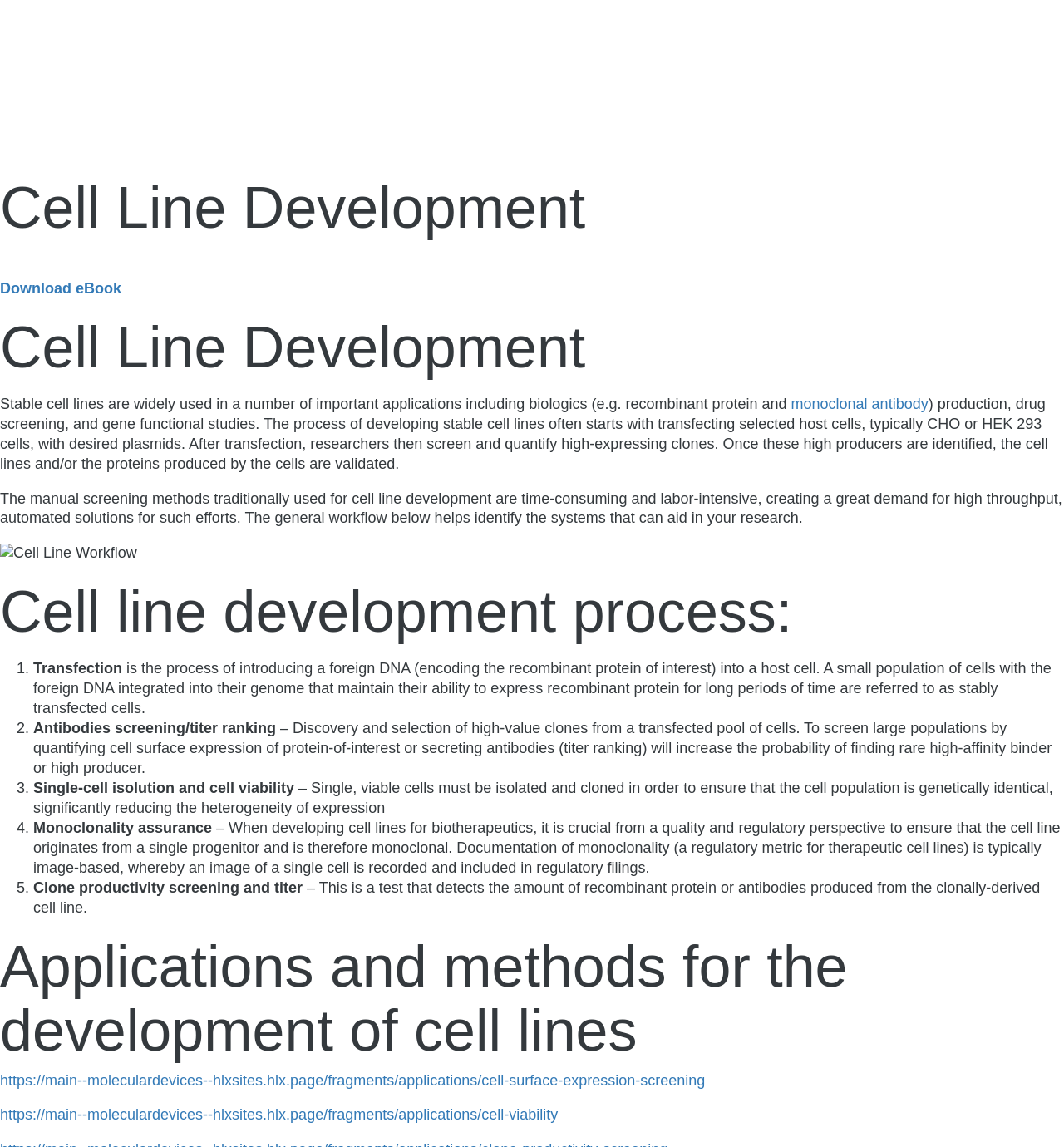Create a detailed description of the webpage's content and layout.

The webpage is about cell line development, specifically focusing on single cell sorting, cell viability, monoclonality, clone productivity, and cell surface expressions screening. 

At the top of the page, there is a heading "Cell Line Development" followed by a link to download an eBook. Below this, there is a brief introduction to cell line development, explaining its importance in various applications such as biologics production, drug screening, and gene functional studies. 

The page then delves into the process of developing stable cell lines, which involves transfecting host cells with desired plasmids, screening and quantifying high-expressing clones, and validating the cell lines and/or the proteins produced. 

An image illustrating the cell line workflow is displayed, followed by a detailed explanation of the cell line development process, which is divided into five steps: transfection, antibodies screening/titer ranking, single-cell isolation and cell viability, monoclonality assurance, and clone productivity screening and titer. Each step is elaborated with a brief description. 

Finally, at the bottom of the page, there are two links to applications and methods for cell line development, specifically for cell surface expression screening and cell viability.